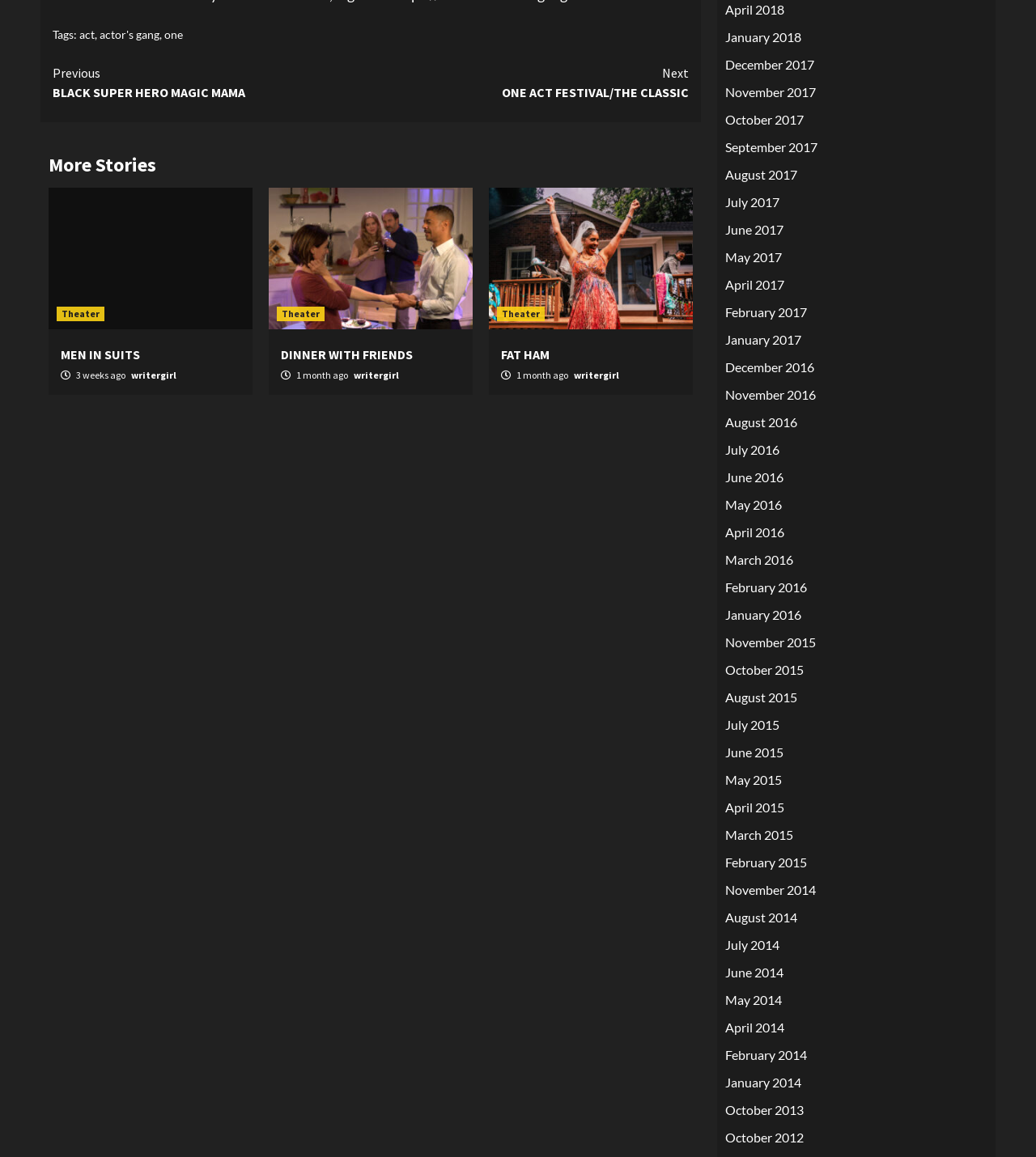Examine the image and give a thorough answer to the following question:
How many stories are listed on the webpage?

I found three figure elements with captions, which suggests that there are three stories listed on the webpage. Each figure element represents a story with a caption and a link to read more.